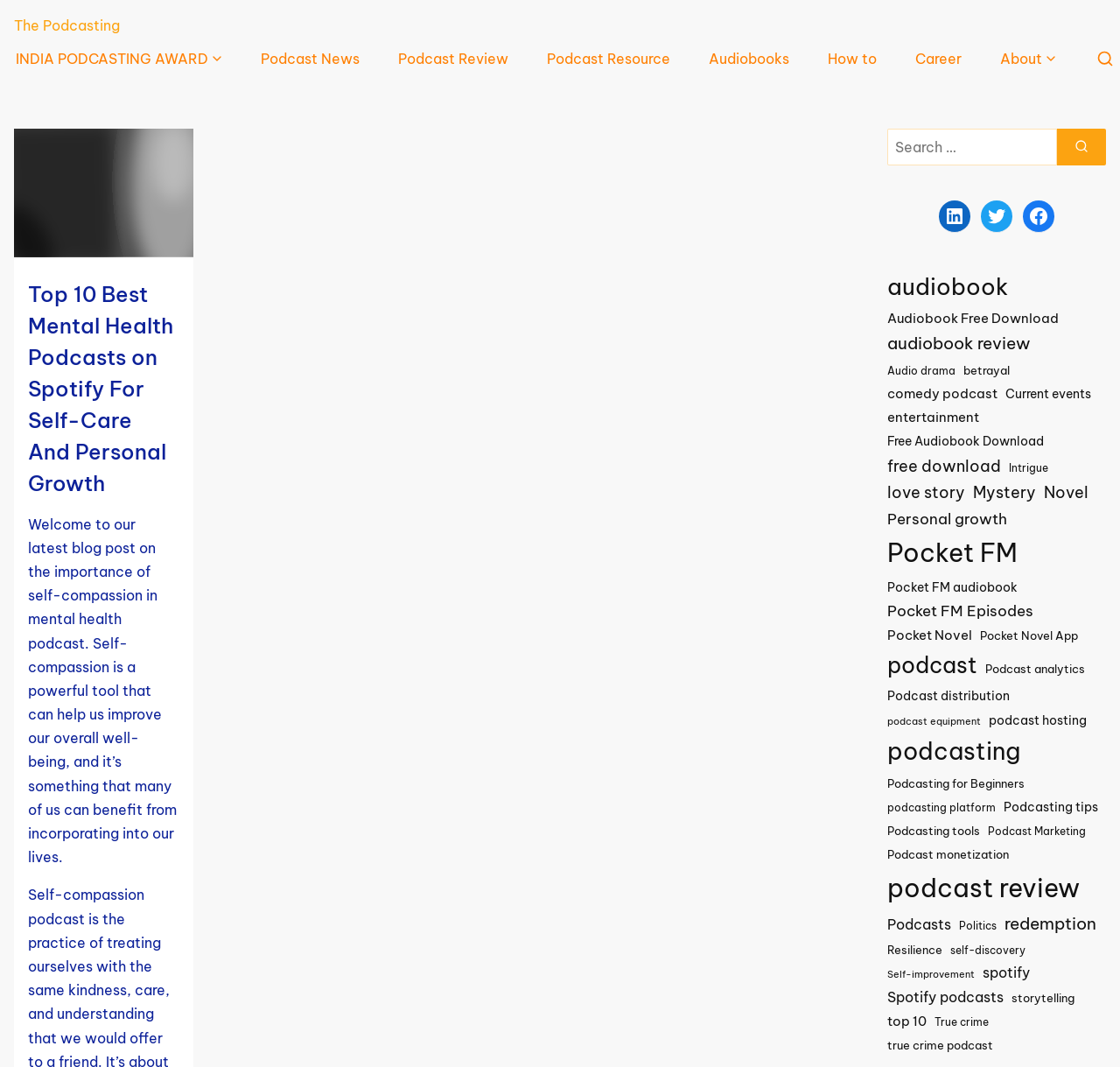What is the purpose of the search box?
Kindly offer a comprehensive and detailed response to the question.

The search box is located at the top right corner of the webpage, and it has a label 'Search for:' next to it. This suggests that the purpose of the search box is to allow users to search for specific podcasts or topics related to mental health.